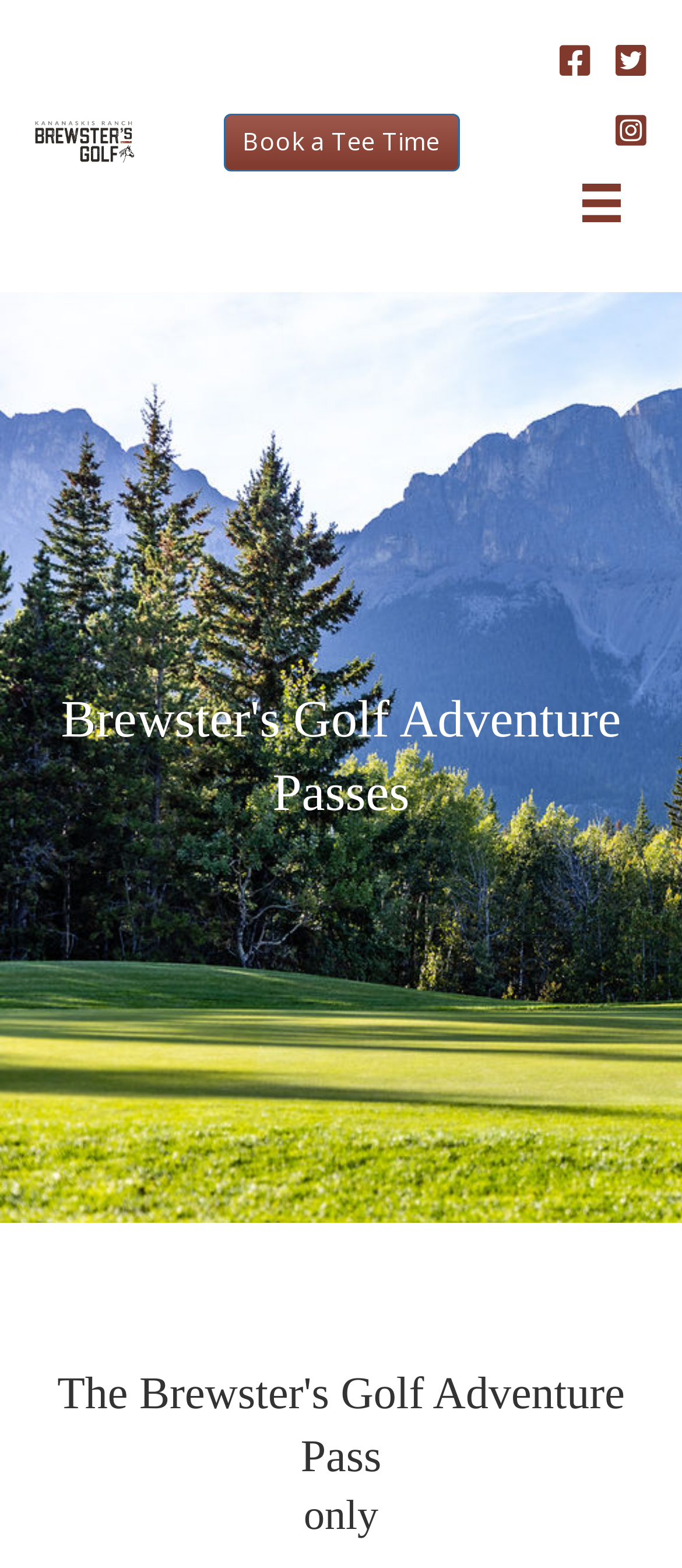Please respond to the question with a concise word or phrase:
What can be booked on this webpage?

Tee Time